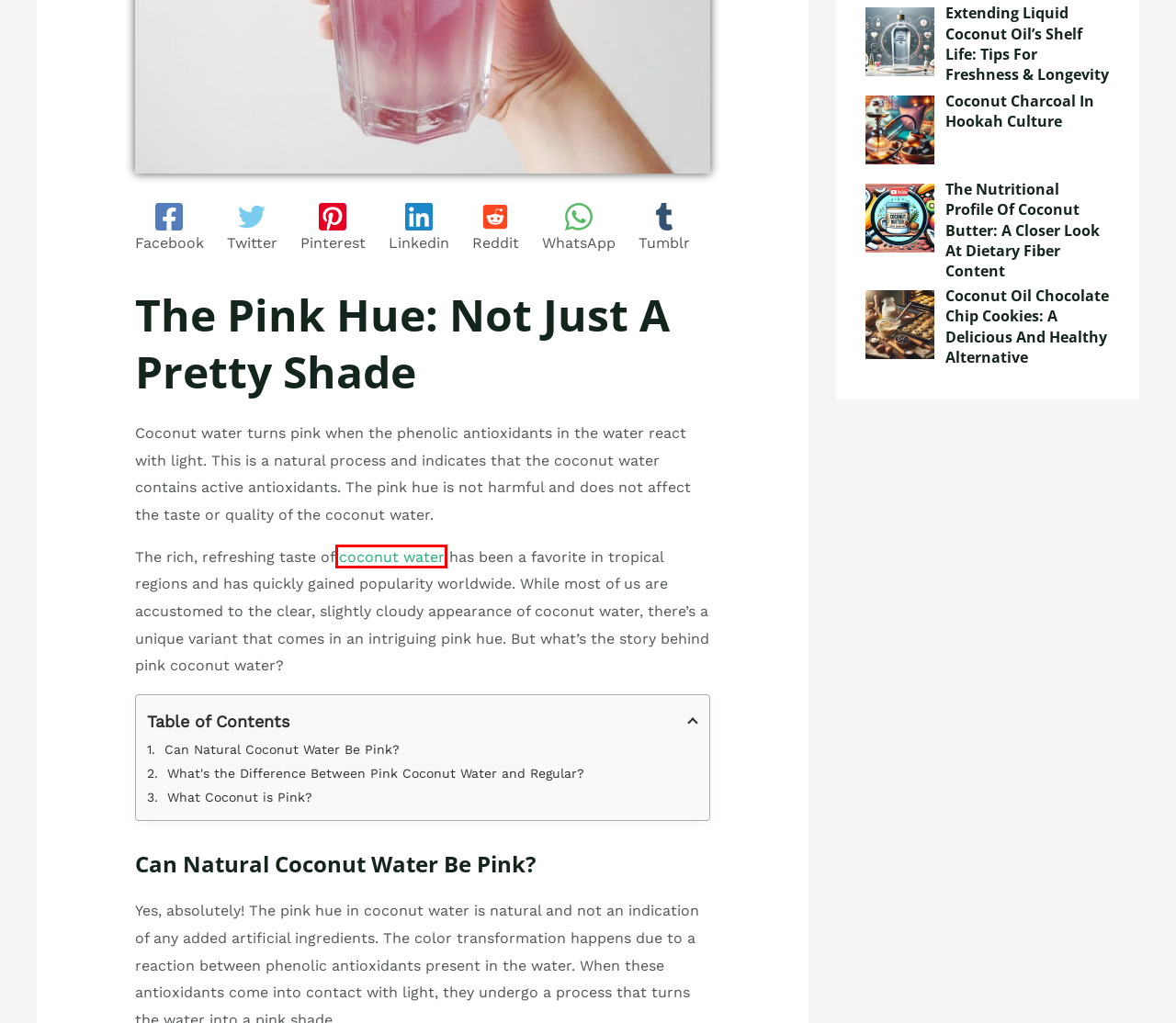You are given a screenshot of a webpage with a red bounding box around an element. Choose the most fitting webpage description for the page that appears after clicking the element within the red bounding box. Here are the candidates:
A. How Long Can Coconut Oil Last When Liquid? Unrefined Vs. Refined Lifespa- Coconut Seeds
B. Coconut Oil Chocolate Chip Cookies: A Delicious And Healthy Alternative - Coconut Seeds
C. Coconut Water: Comprehensive Guide To Nature's Refreshing Drink | Coconut Seeds
D. Solve The Mystery: Why Is My Coconut Rice Gluggy? - Coconut Seeds
E. Demystifying Deliciousness: How Healthy Is Coconut Rice? - Coconut Seeds
F. The Nutritional Profile Of Coconut Butter: A Closer Look At Dietary Fiber Content - Coconut Seeds
G. Coconut Oil On CoconutSeed: The Ultimate Guide To Nature's Liquid Gold
H. Maximize Your Hookah Experience With Coconut Charcoal: A Complete Guide - Coconut Seeds

C